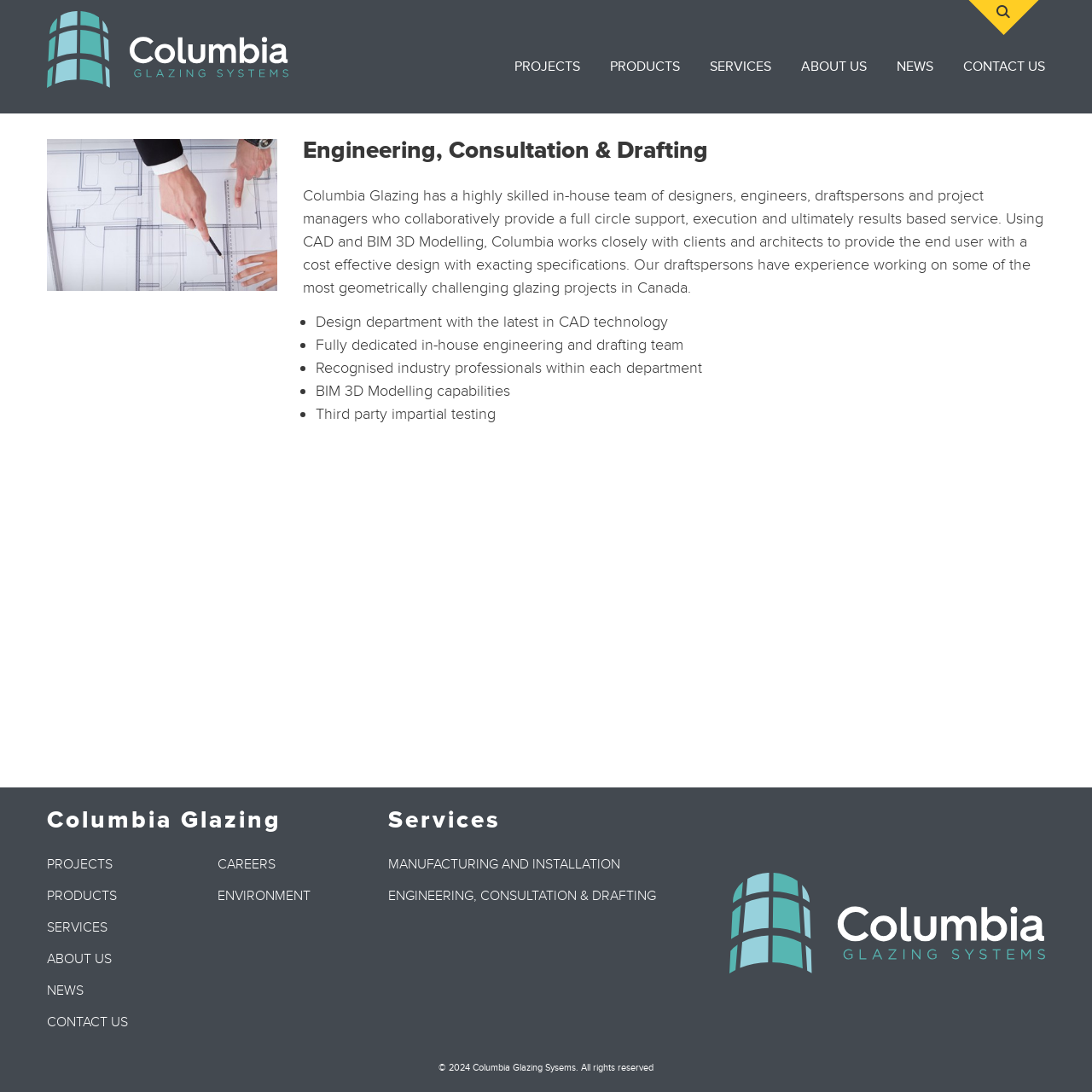What is the company's name? Based on the image, give a response in one word or a short phrase.

Columbia Glazing